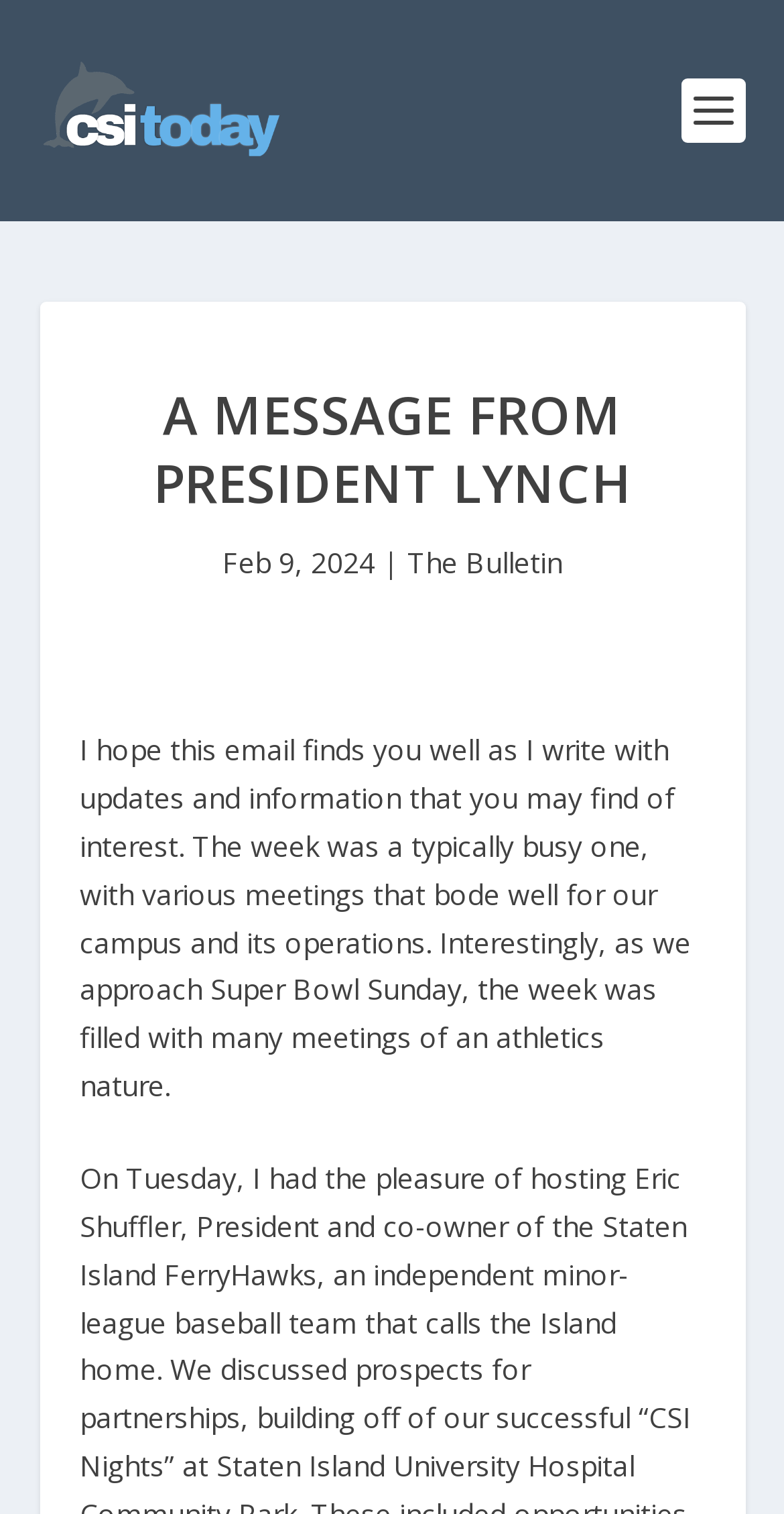What is the topic of the meetings mentioned?
Please provide a detailed answer to the question.

I found the mention of 'meetings of an athletics nature' in the StaticText element with bounding box coordinates [0.101, 0.483, 0.881, 0.729]. This suggests that the topic of the meetings is related to athletics.